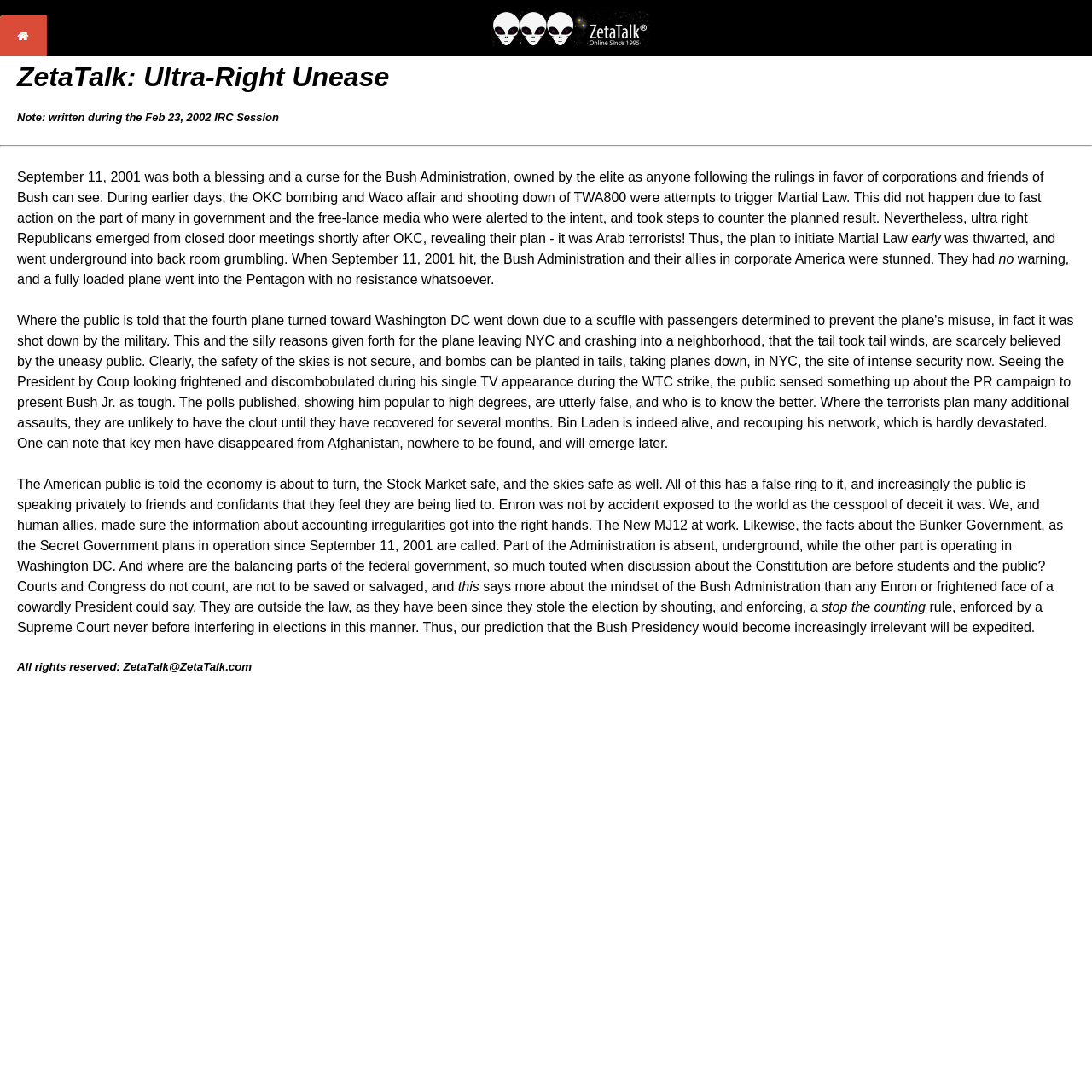Locate the UI element that matches the description title="link to Home Page" in the webpage screenshot. Return the bounding box coordinates in the format (top-left x, top-left y, bottom-right x, bottom-right y), with values ranging from 0 to 1.

[0.0, 0.041, 0.043, 0.054]